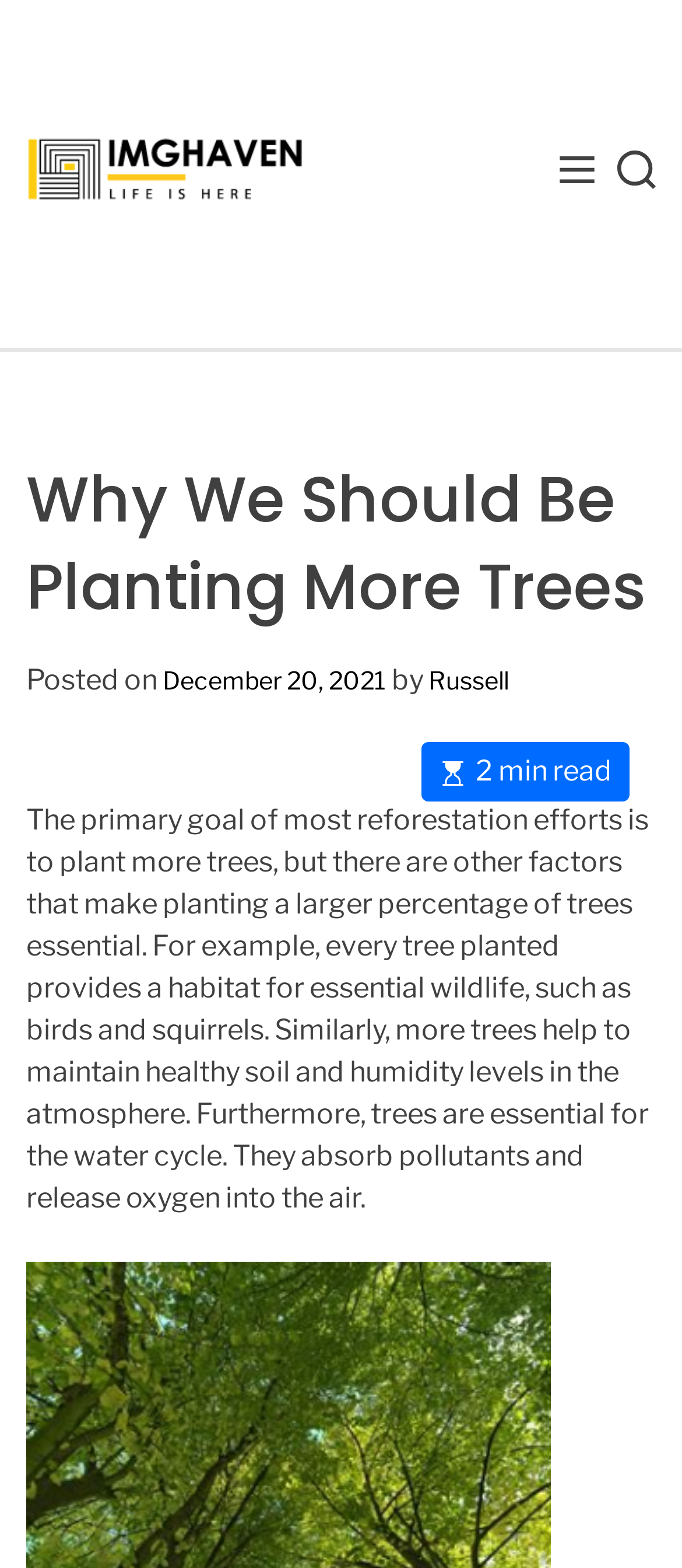Based on the image, please elaborate on the answer to the following question:
Who is the author of the article?

The author of the article can be found by looking at the text 'by' followed by the author's name, which is 'Russell', located below the article title.